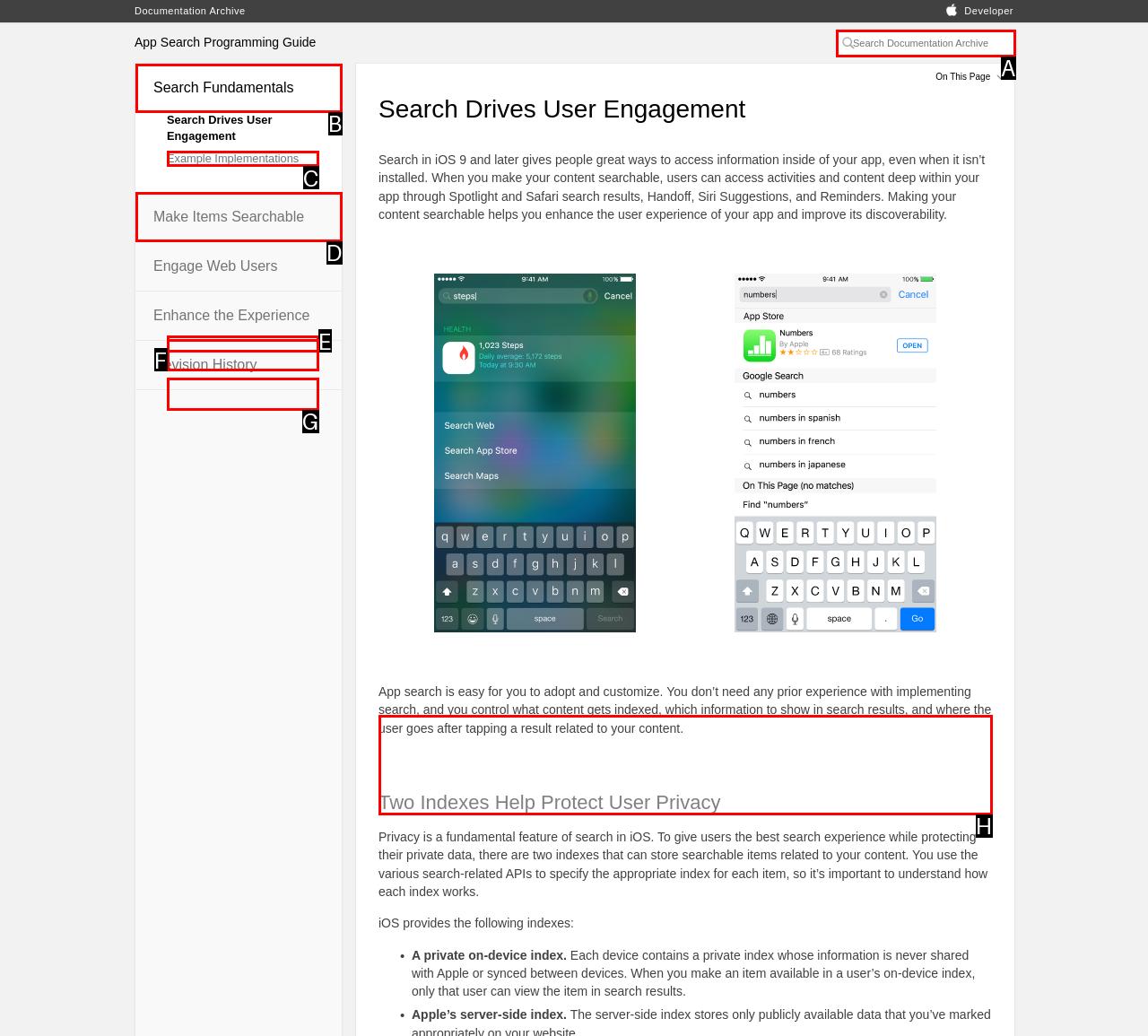Indicate which UI element needs to be clicked to fulfill the task: Make Items Searchable
Answer with the letter of the chosen option from the available choices directly.

D